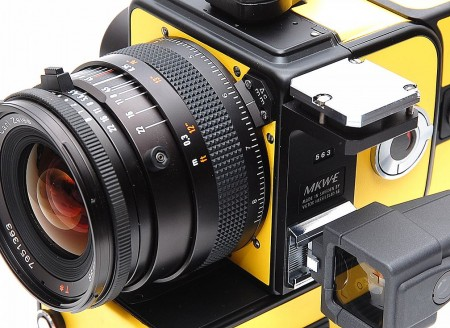What is the condition of the camera?
Look at the webpage screenshot and answer the question with a detailed explanation.

According to the caption, the camera is described as 'brand new', which means it has never been used and remains in its original packaging, untouched for decades.